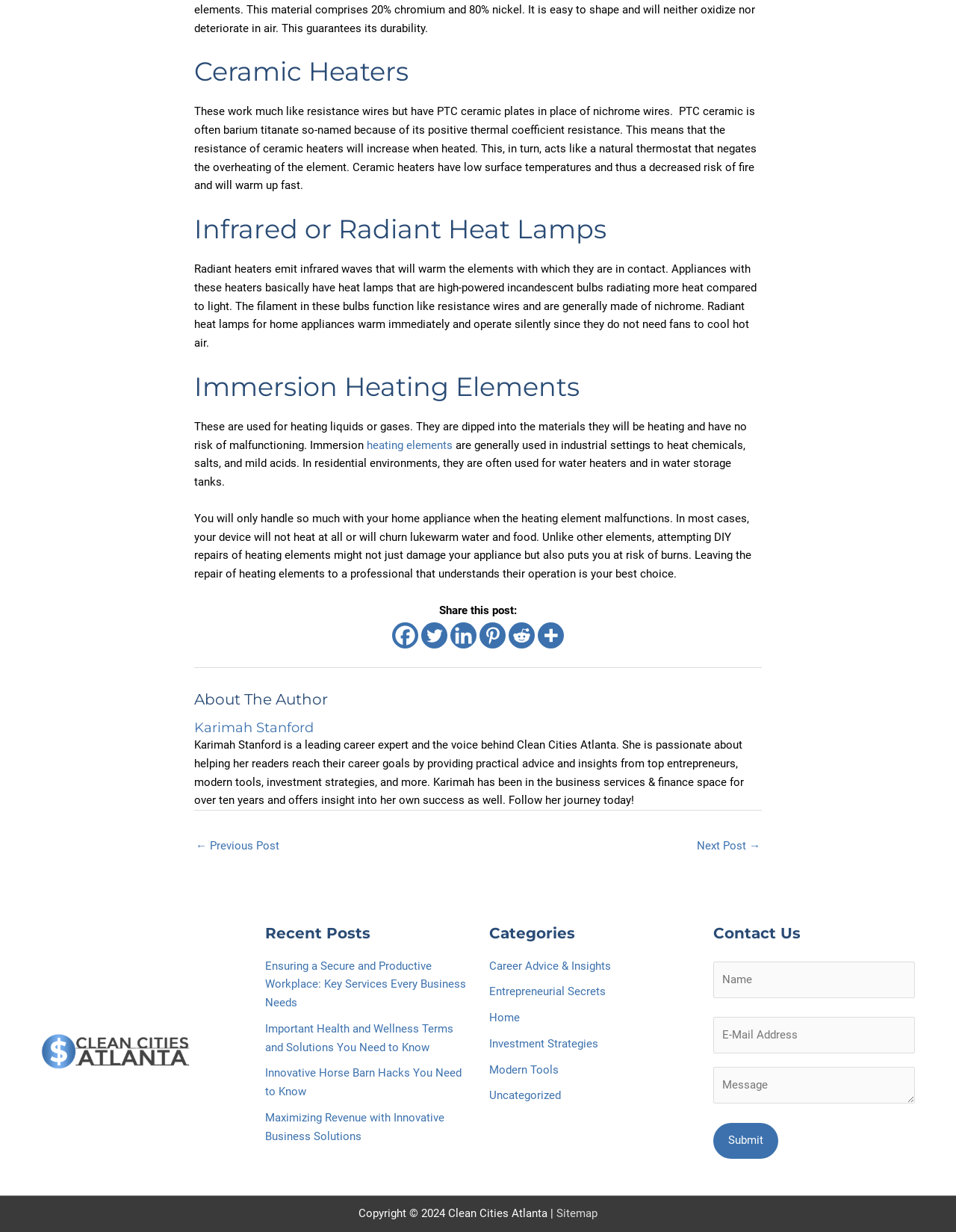Identify the coordinates of the bounding box for the element described below: "Next Post →". Return the coordinates as four float numbers between 0 and 1: [left, top, right, bottom].

[0.729, 0.678, 0.795, 0.699]